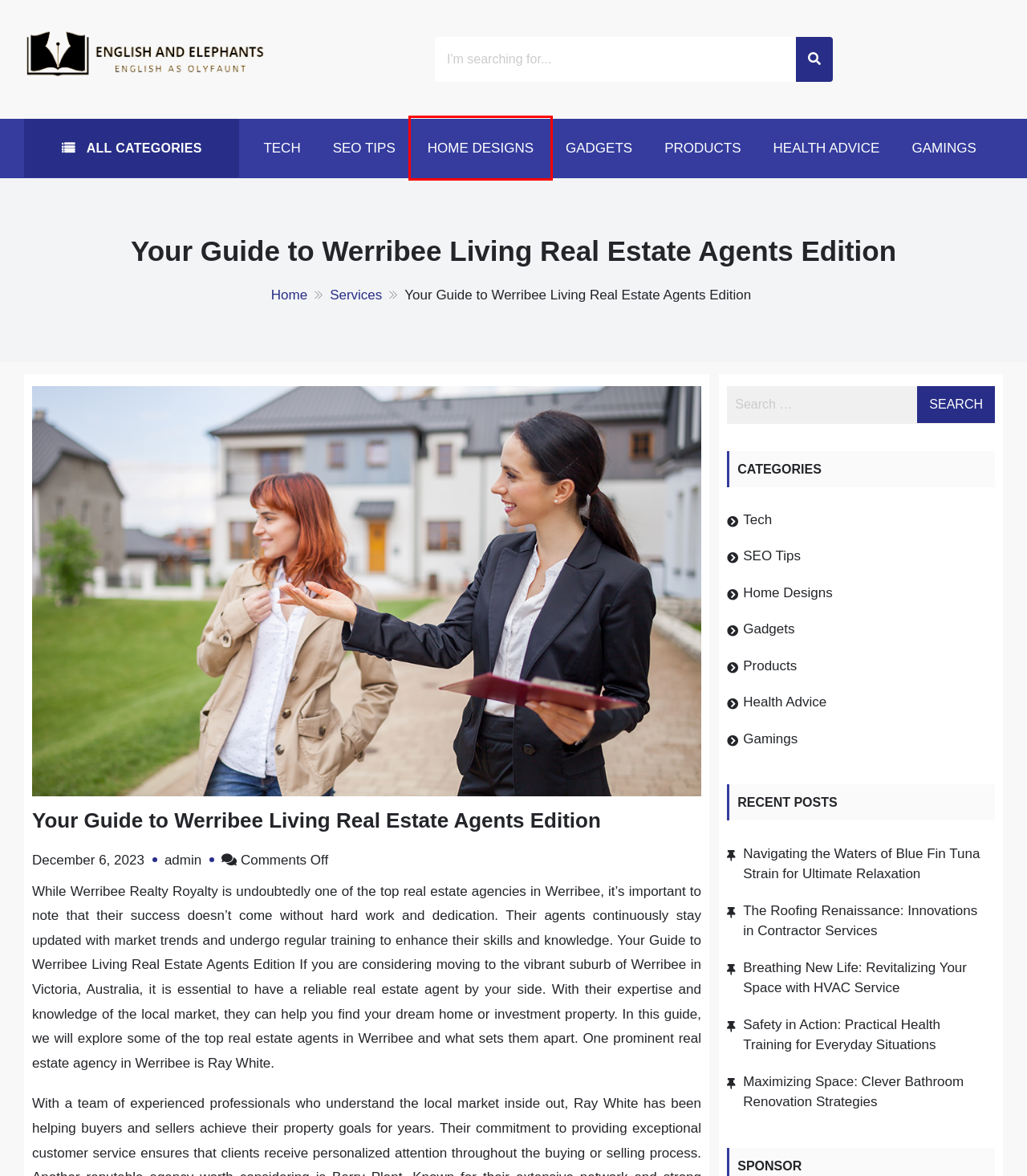You are given a webpage screenshot where a red bounding box highlights an element. Determine the most fitting webpage description for the new page that loads after clicking the element within the red bounding box. Here are the candidates:
A. Breathing New Life: Revitalizing Your Space with HVAC Service – English And Elephants
B. Gamings – English And Elephants
C. admin – English And Elephants
D. Home Designs – English And Elephants
E. Safety in Action: Practical Health Training for Everyday Situations – English And Elephants
F. Navigating the Waters of Blue Fin Tuna Strain for Ultimate Relaxation – English And Elephants
G. Services – English And Elephants
H. Health Advice – English And Elephants

D